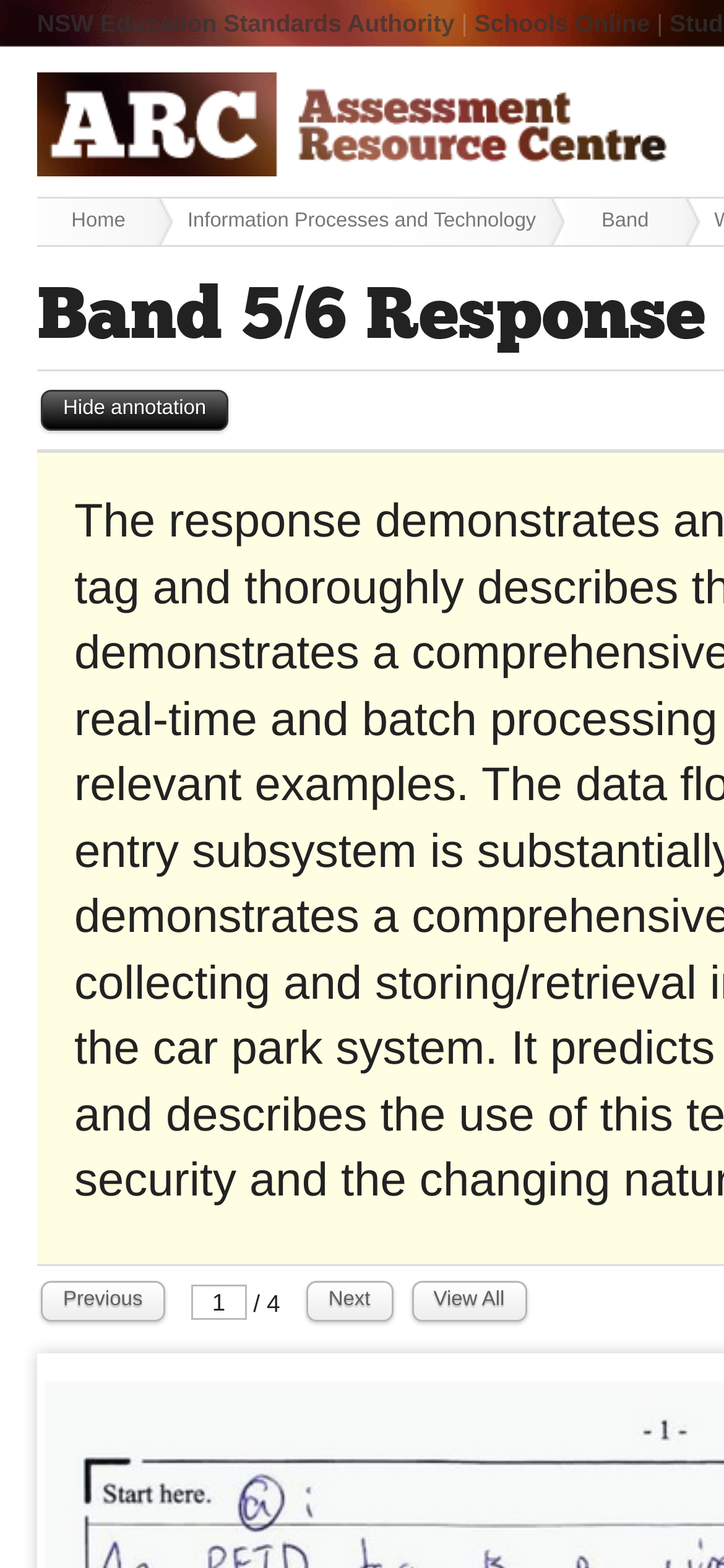Respond with a single word or phrase for the following question: 
What are the navigation options at the bottom of the page?

Previous, Next, View All